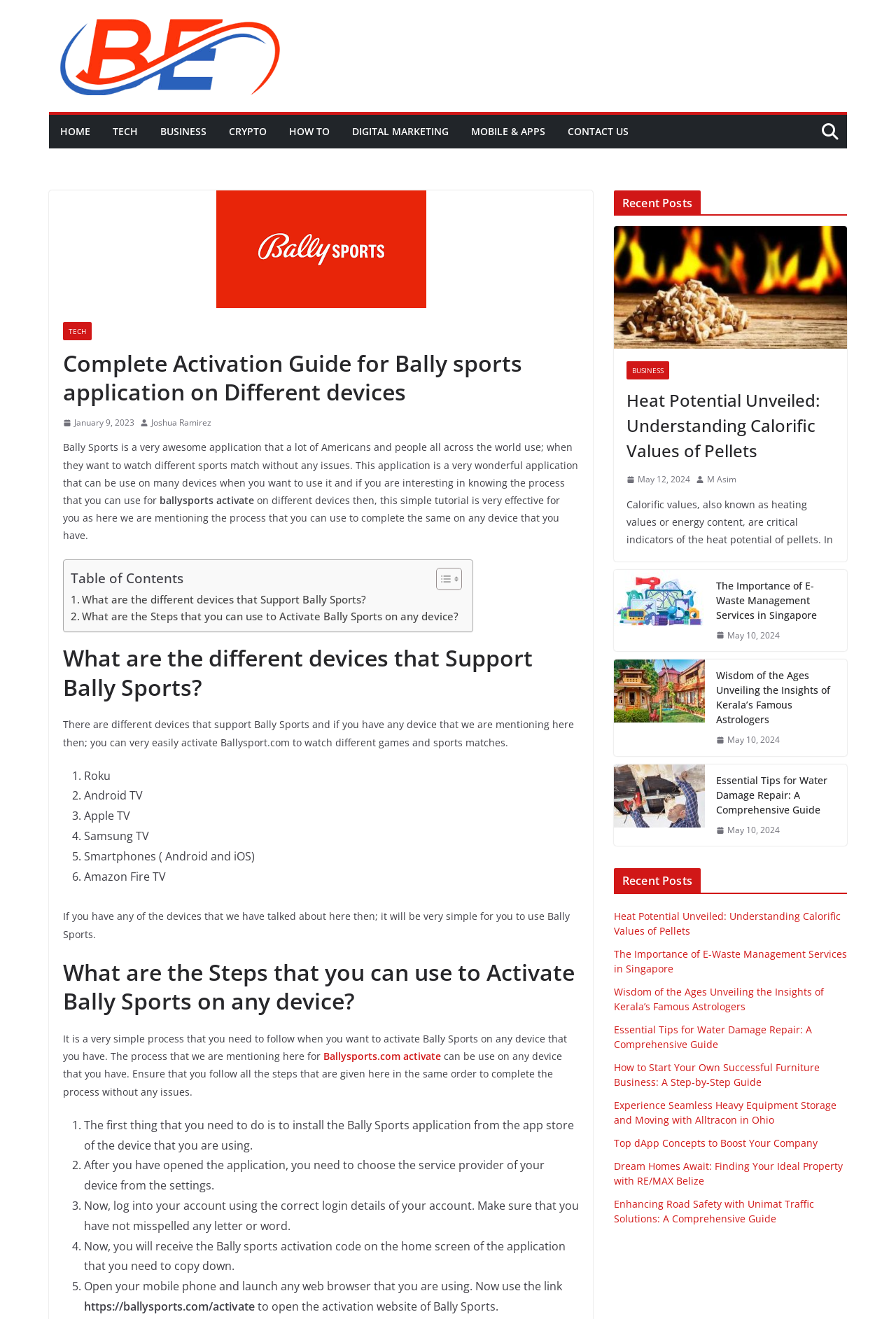What is the purpose of the Bally Sports application?
Make sure to answer the question with a detailed and comprehensive explanation.

The webpage implies that the purpose of the Bally Sports application is to allow users to watch different sports matches without any issues, making it a convenient platform for sports enthusiasts.